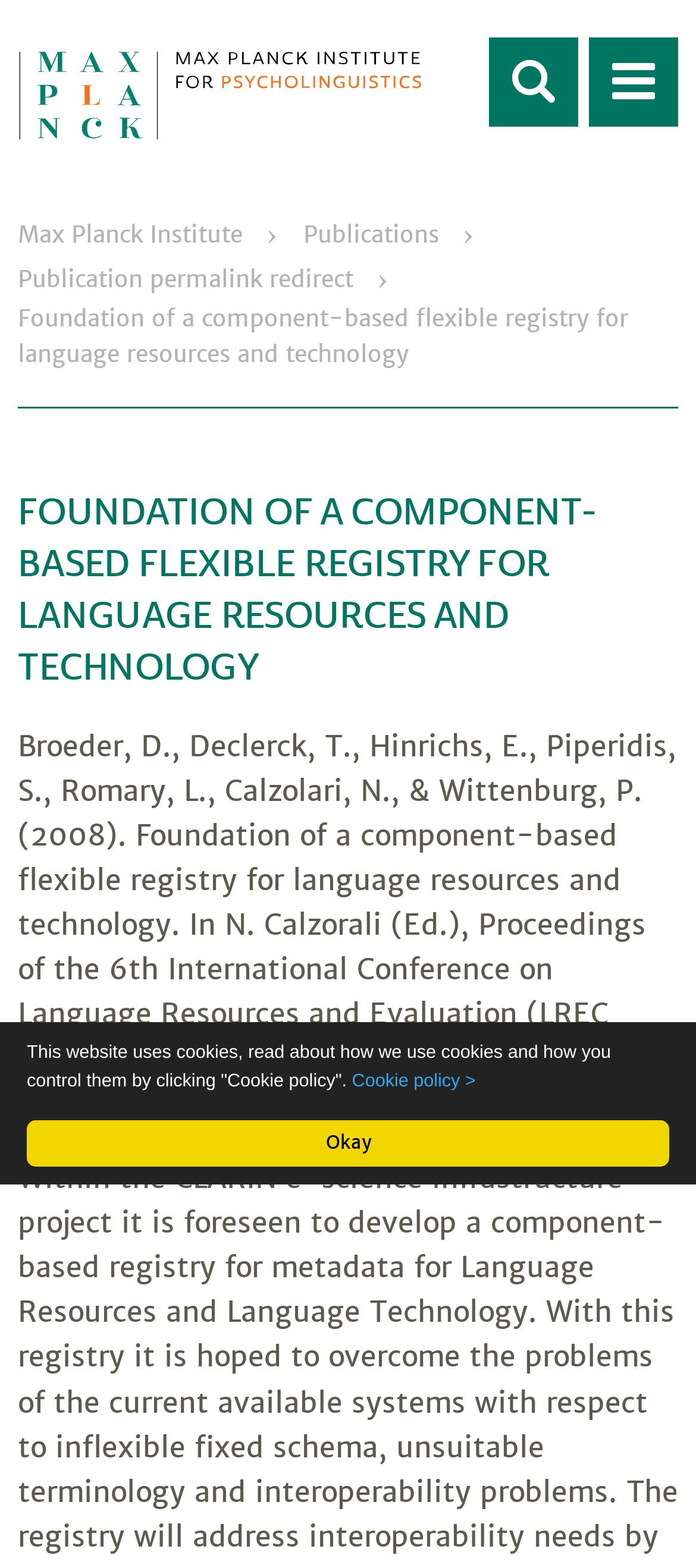Explain the webpage in detail, including its primary components.

The webpage is about a publication titled "Foundation of a component-based flexible registry for language resources and technology" from the Max Planck Institute. At the top right corner, there is a button labeled "Okay" and a static text notification about the website's cookie policy, accompanied by a link to the "Cookie policy" page. Below this notification, there is a link to "Skip to main content" at the top left corner.

The main navigation menu is located at the top, with a link to "Home" featuring an image, and a button labeled "Menu" at the top right corner. Below the navigation menu, there is a breadcrumb section with links to "Max Planck Institute", "Publications", and "Publication permalink redirect".

The main content of the webpage is a publication entry, with a heading that matches the title of the webpage. The publication information includes authors, publication date, title, and a brief description. The authors listed are Broeder, Declerck, Hinrichs, Piperidis, Romary, Calzolari, and Wittenburg, and the publication date is 2008. The title of the publication is "Foundation of a component-based flexible registry for language resources and technology", and it is part of the proceedings of the 6th International Conference on Language Resources and Evaluation (LREC 2008).